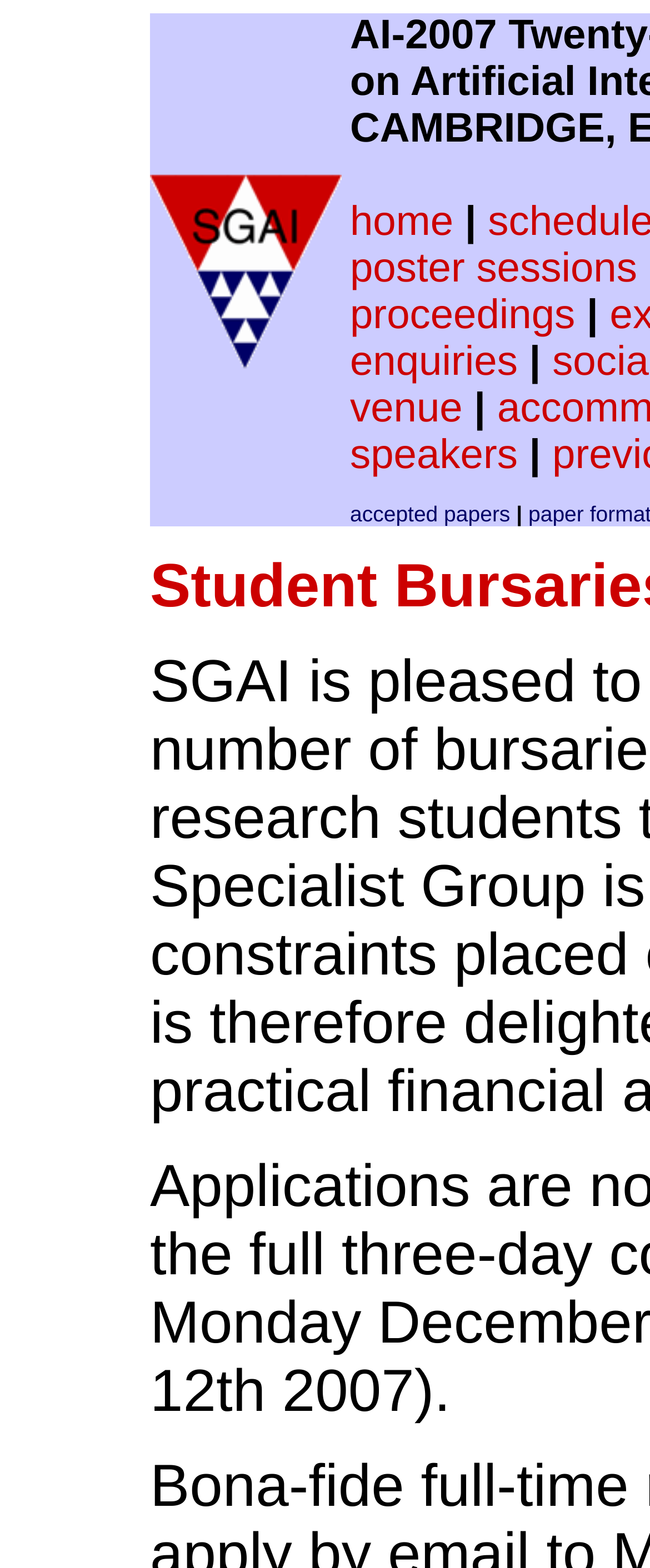Given the element description, predict the bounding box coordinates in the format (top-left x, top-left y, bottom-right x, bottom-right y), using floating point numbers between 0 and 1: proceedings

[0.538, 0.187, 0.885, 0.216]